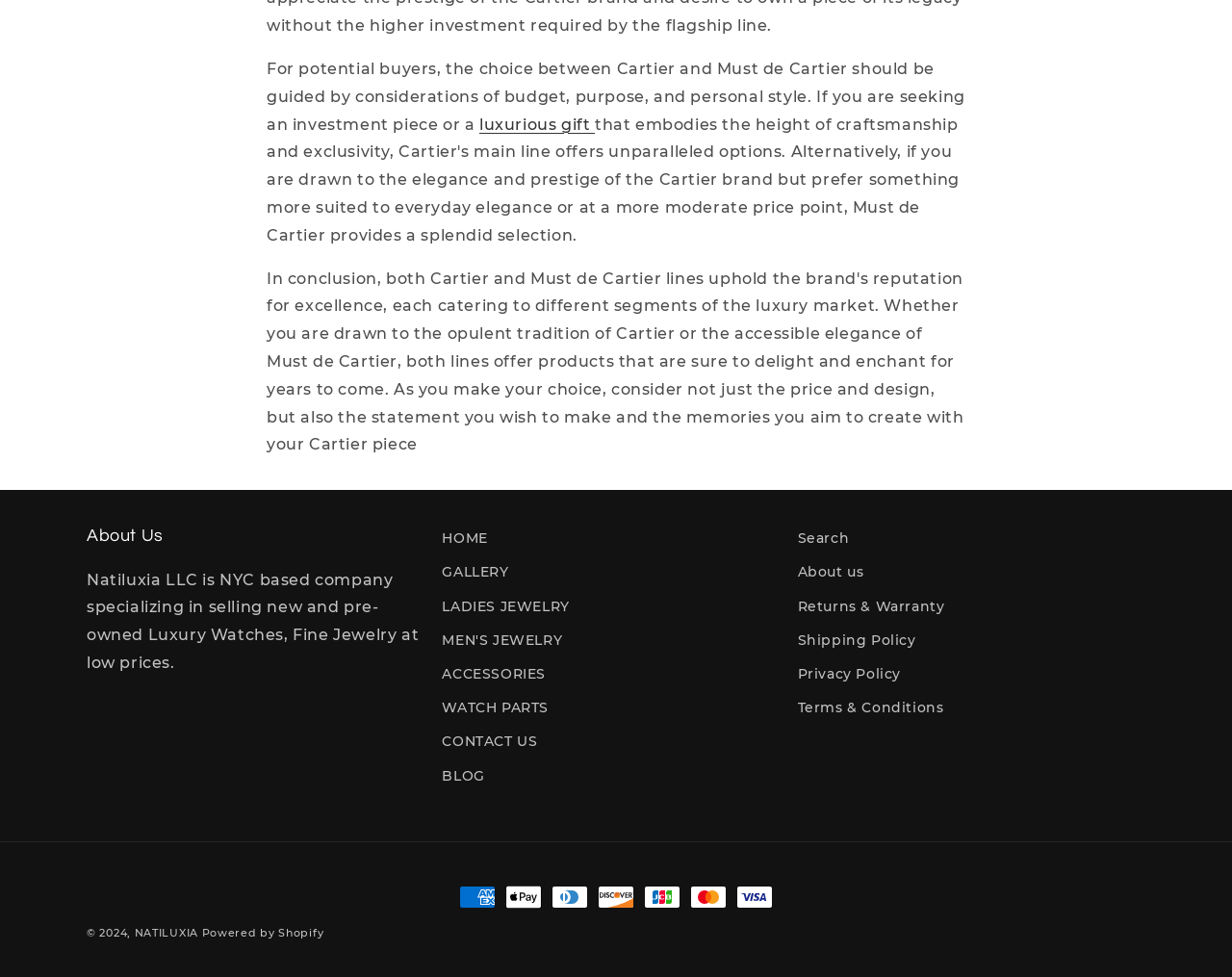Respond with a single word or short phrase to the following question: 
What is the name of the company that powers the website?

Shopify